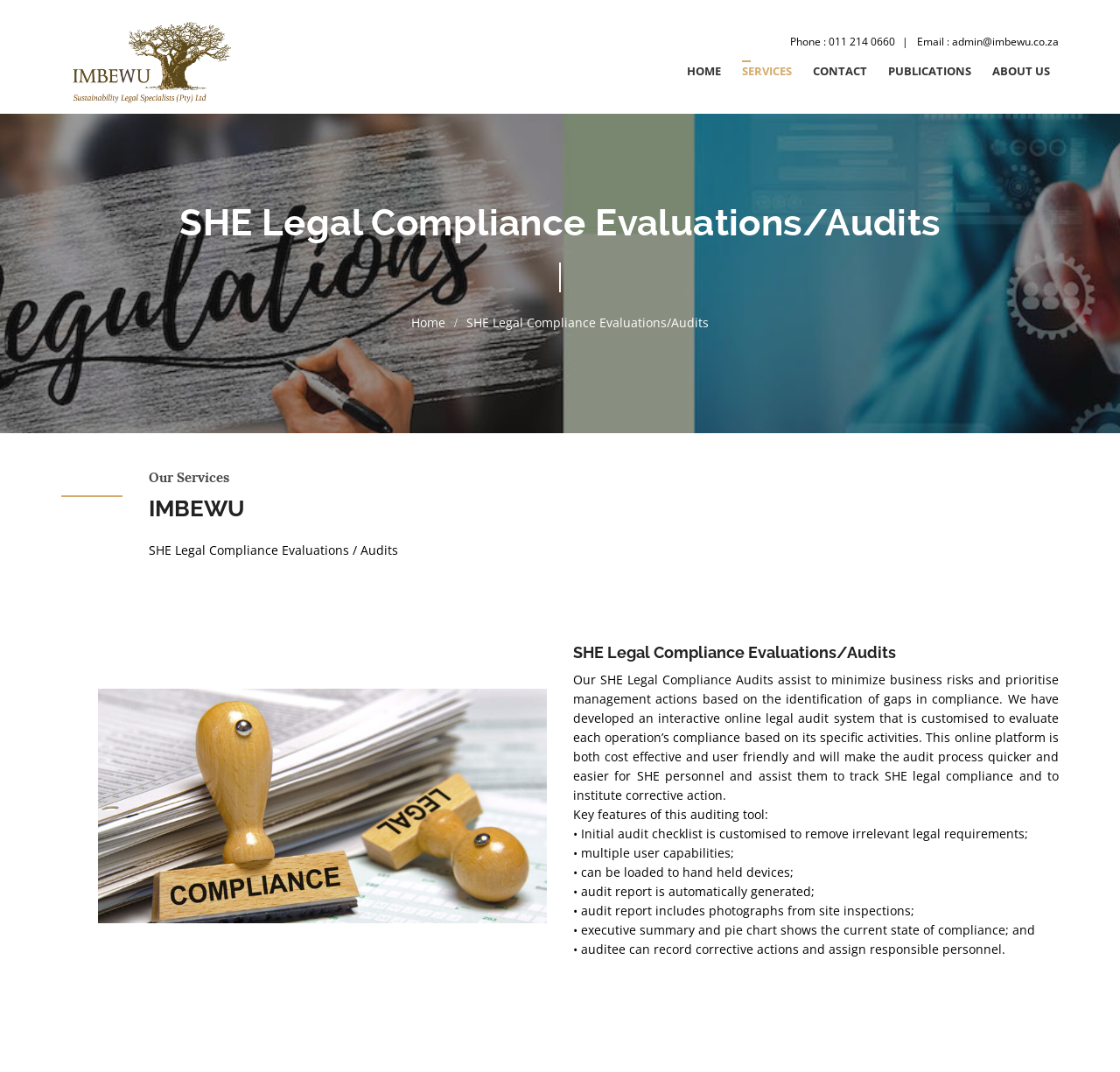Please provide the bounding box coordinates for the element that needs to be clicked to perform the following instruction: "Visit the HOME page". The coordinates should be given as four float numbers between 0 and 1, i.e., [left, top, right, bottom].

[0.613, 0.059, 0.644, 0.073]